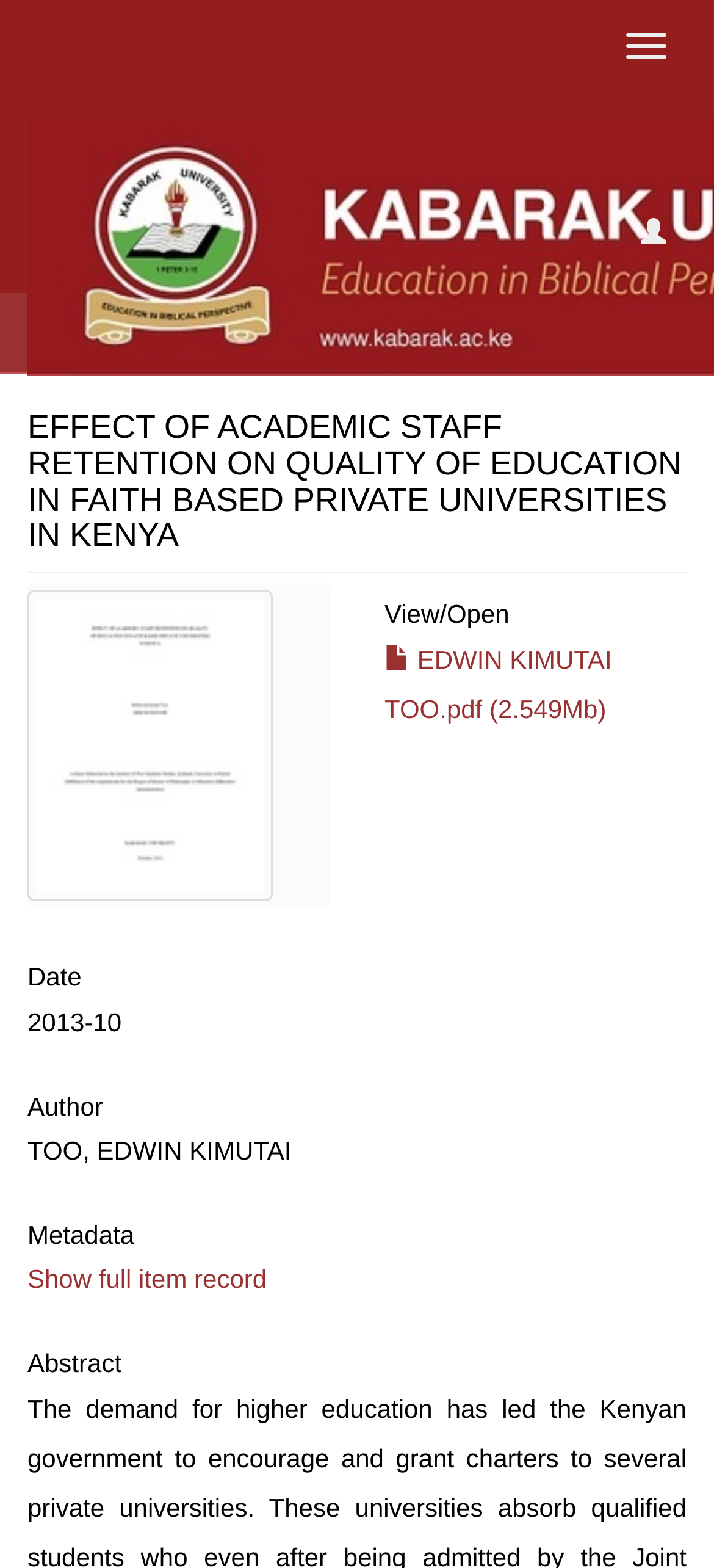Provide a one-word or brief phrase answer to the question:
What is the size of the downloadable item?

2.549Mb